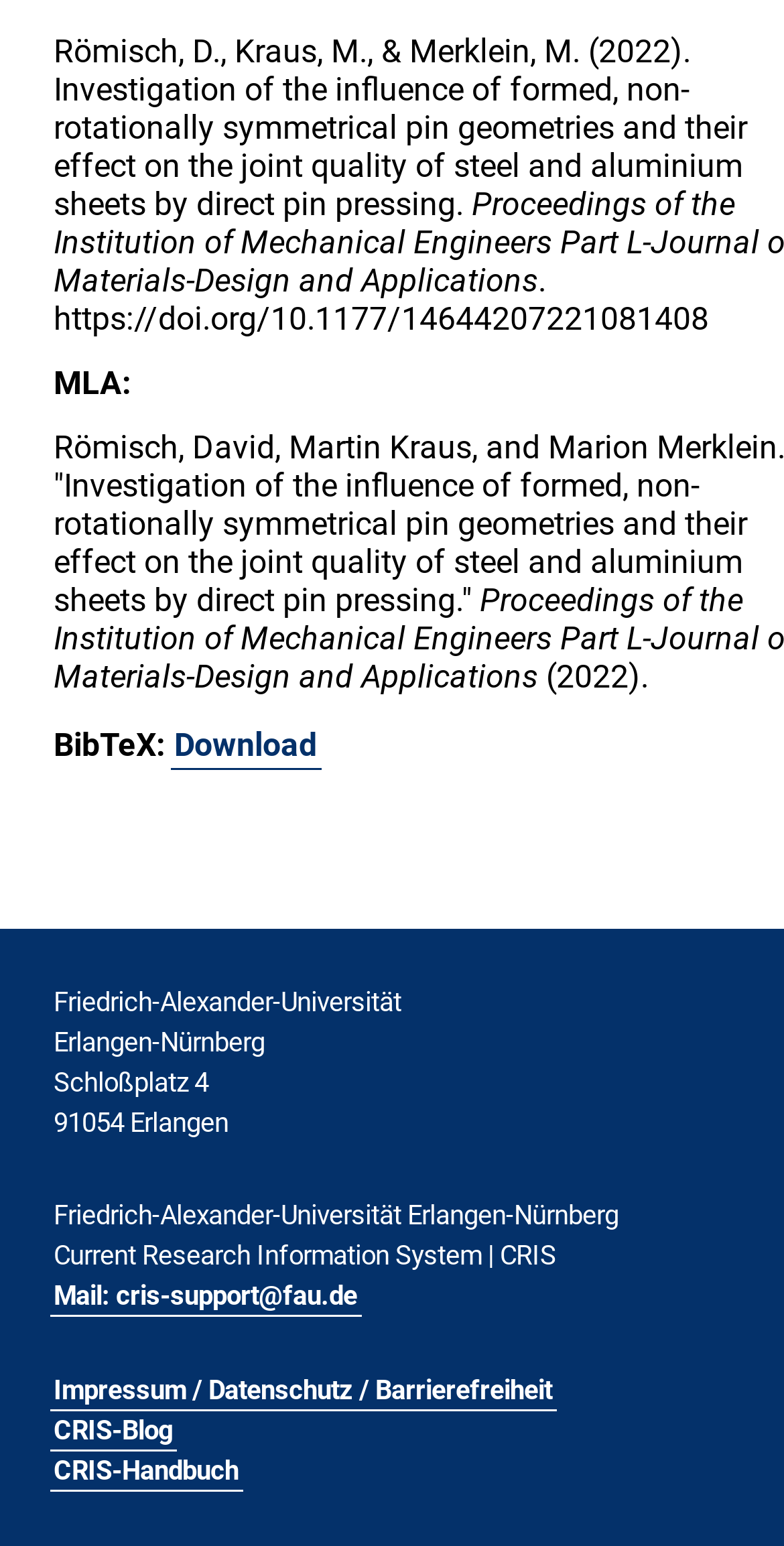What is the name of the system?
Give a thorough and detailed response to the question.

The name of the system can be found in the StaticText element 'Current Research Information System | CRIS'. The abbreviation 'CRIS' is the name of the system.